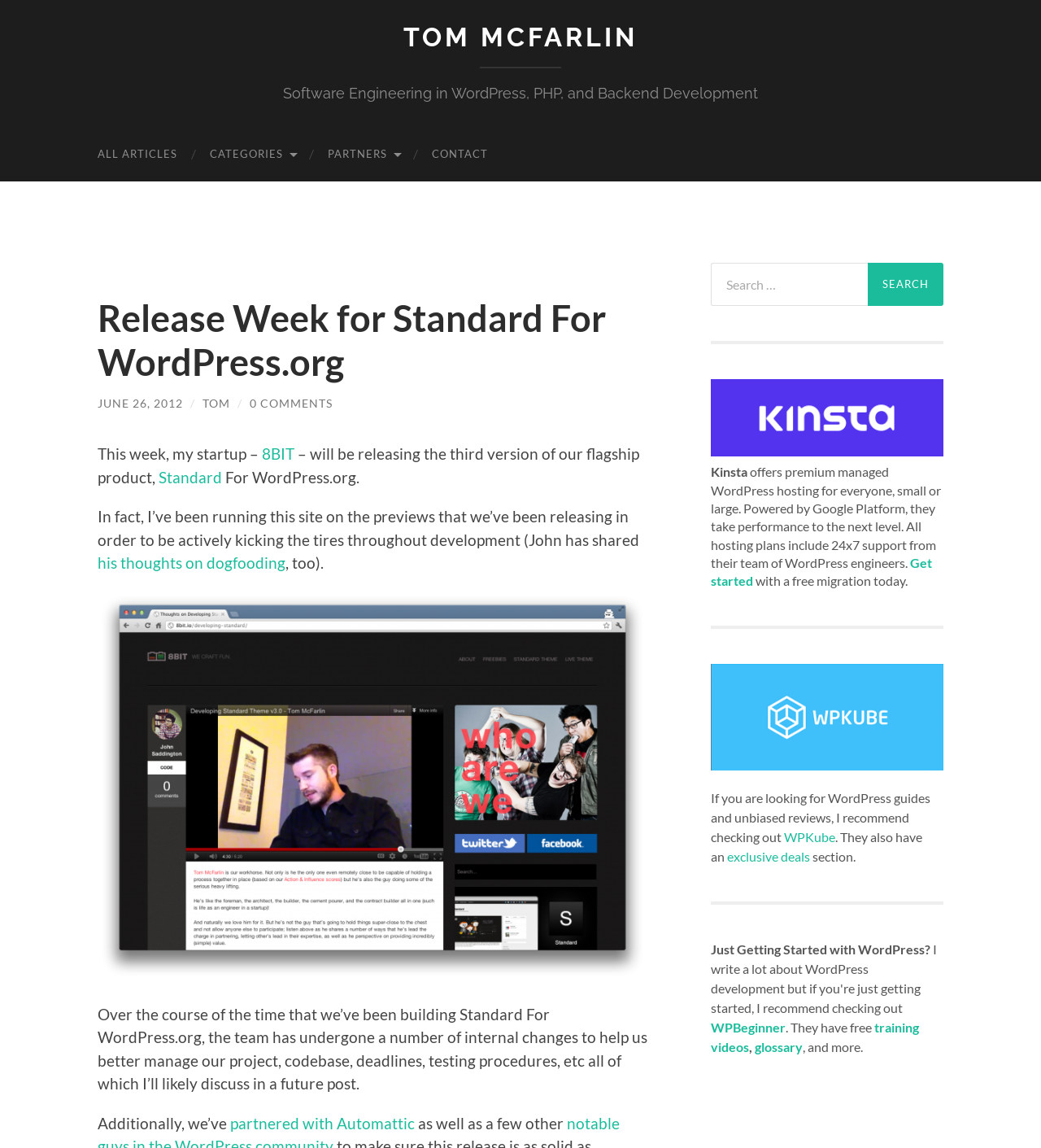Can you find the bounding box coordinates for the element to click on to achieve the instruction: "Give feedback, report a problem or request access to your information"?

None